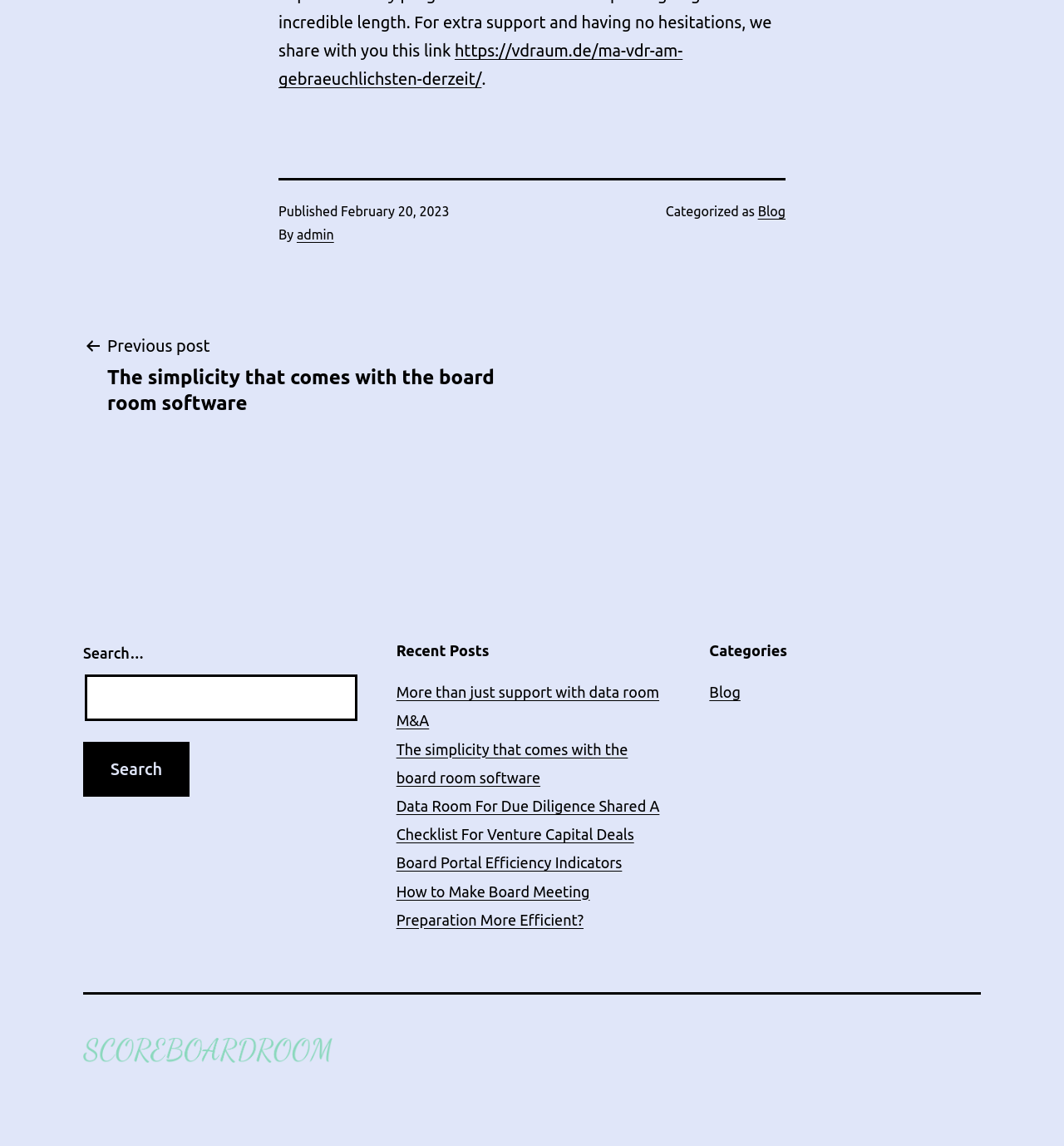Please give a concise answer to this question using a single word or phrase: 
What is the date of the published post?

February 20, 2023